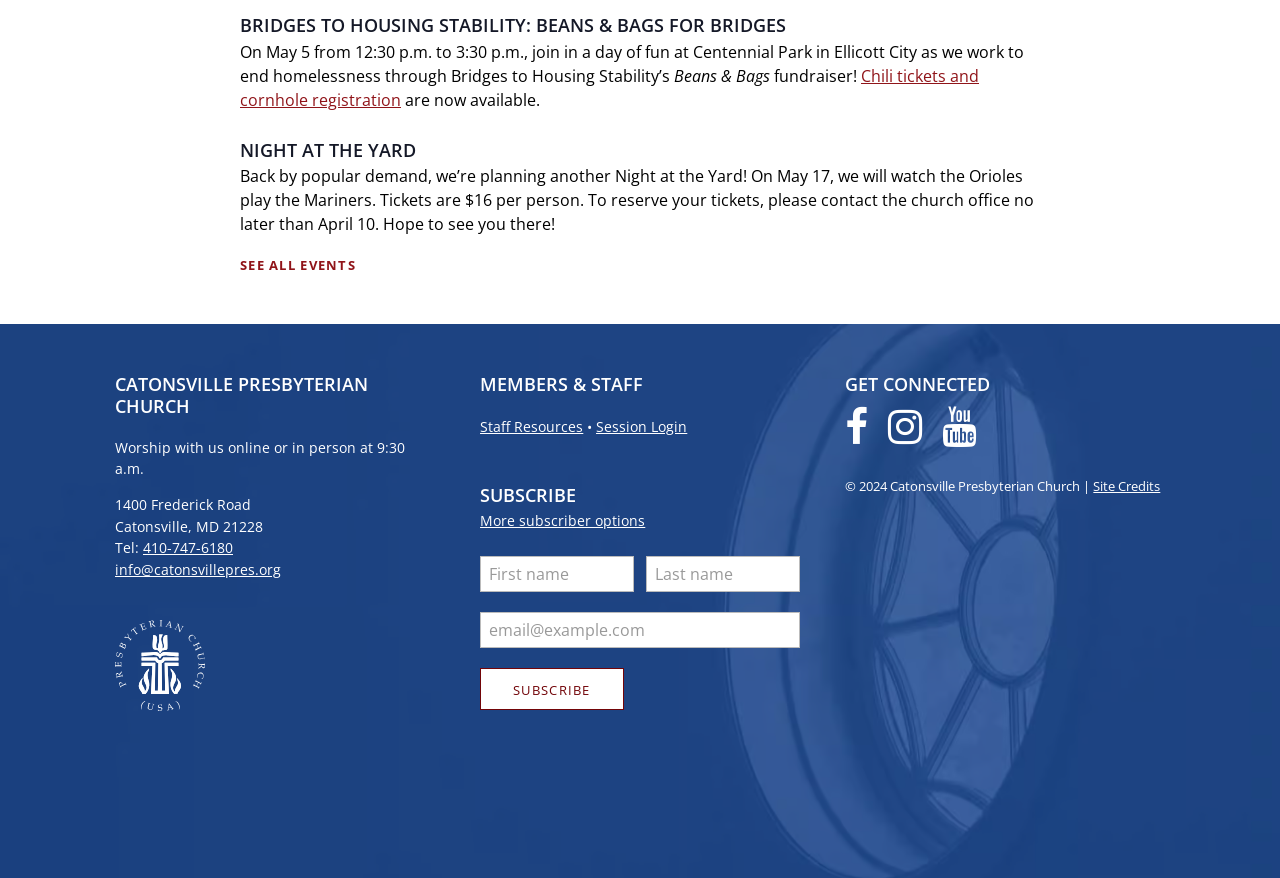Determine the bounding box coordinates of the section to be clicked to follow the instruction: "Contact the church office". The coordinates should be given as four float numbers between 0 and 1, formatted as [left, top, right, bottom].

[0.112, 0.613, 0.182, 0.635]